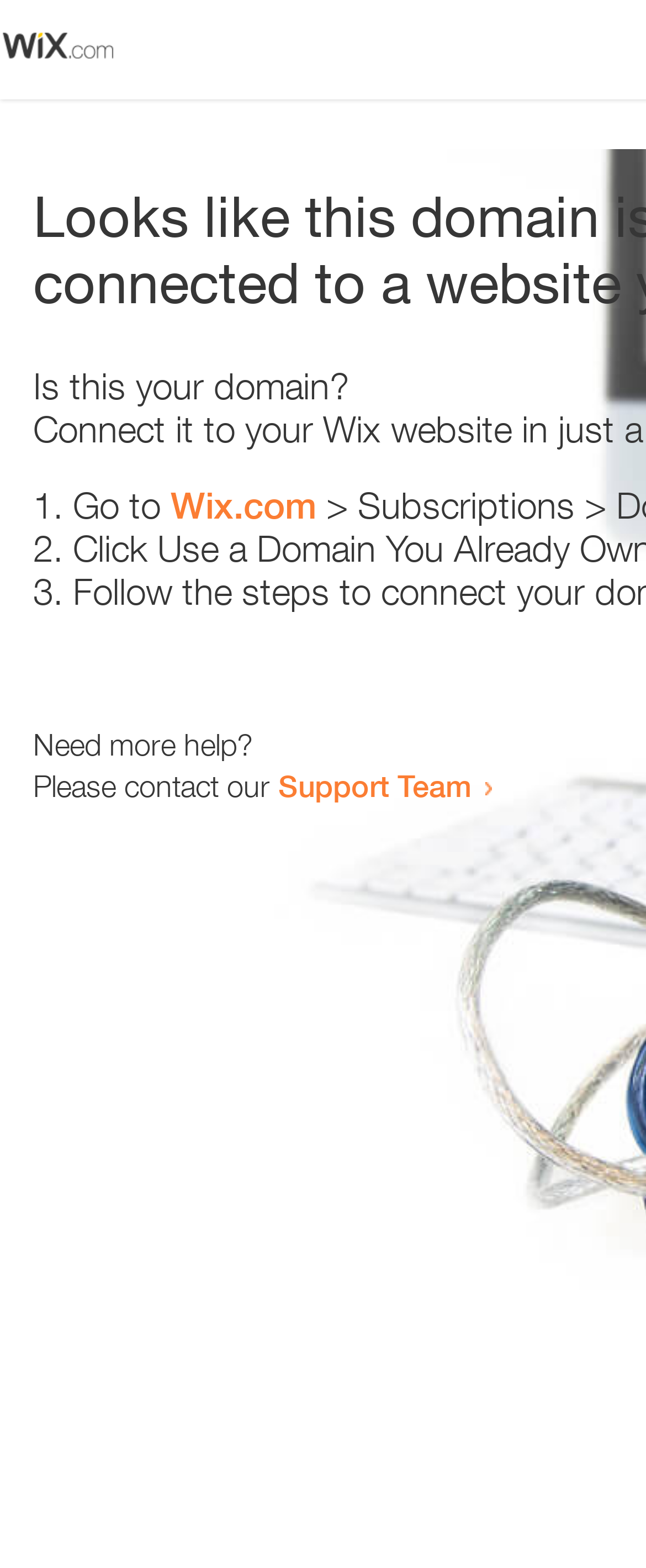From the webpage screenshot, identify the region described by Wix.com. Provide the bounding box coordinates as (top-left x, top-left y, bottom-right x, bottom-right y), with each value being a floating point number between 0 and 1.

[0.264, 0.309, 0.49, 0.336]